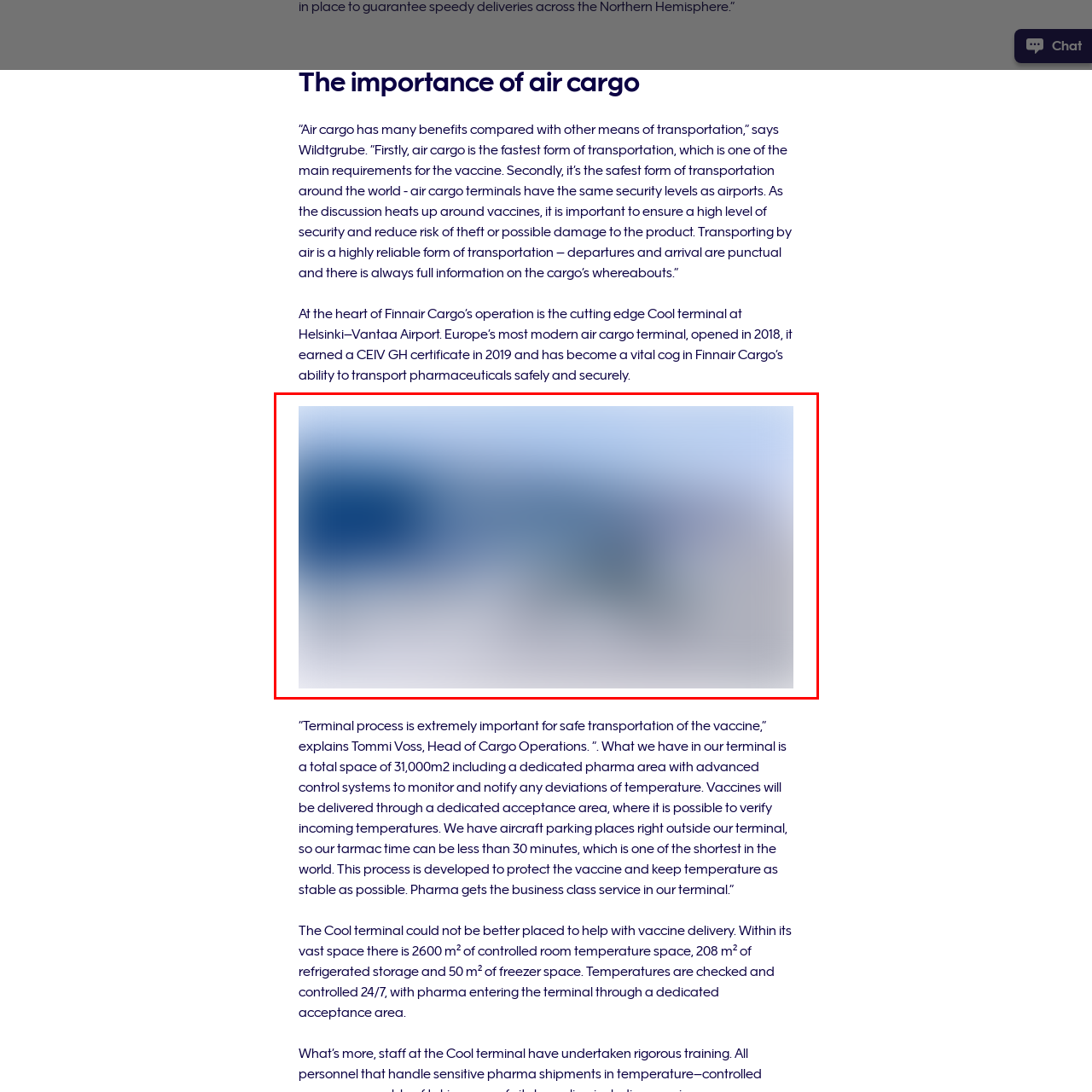Observe the image framed by the red bounding box and present a detailed answer to the following question, relying on the visual data provided: What is the primary purpose of the terminal's advanced control systems?

The caption explains that the terminal features advanced control systems to maintain optimal temperature conditions, which is essential for preserving vaccine efficacy during transit.